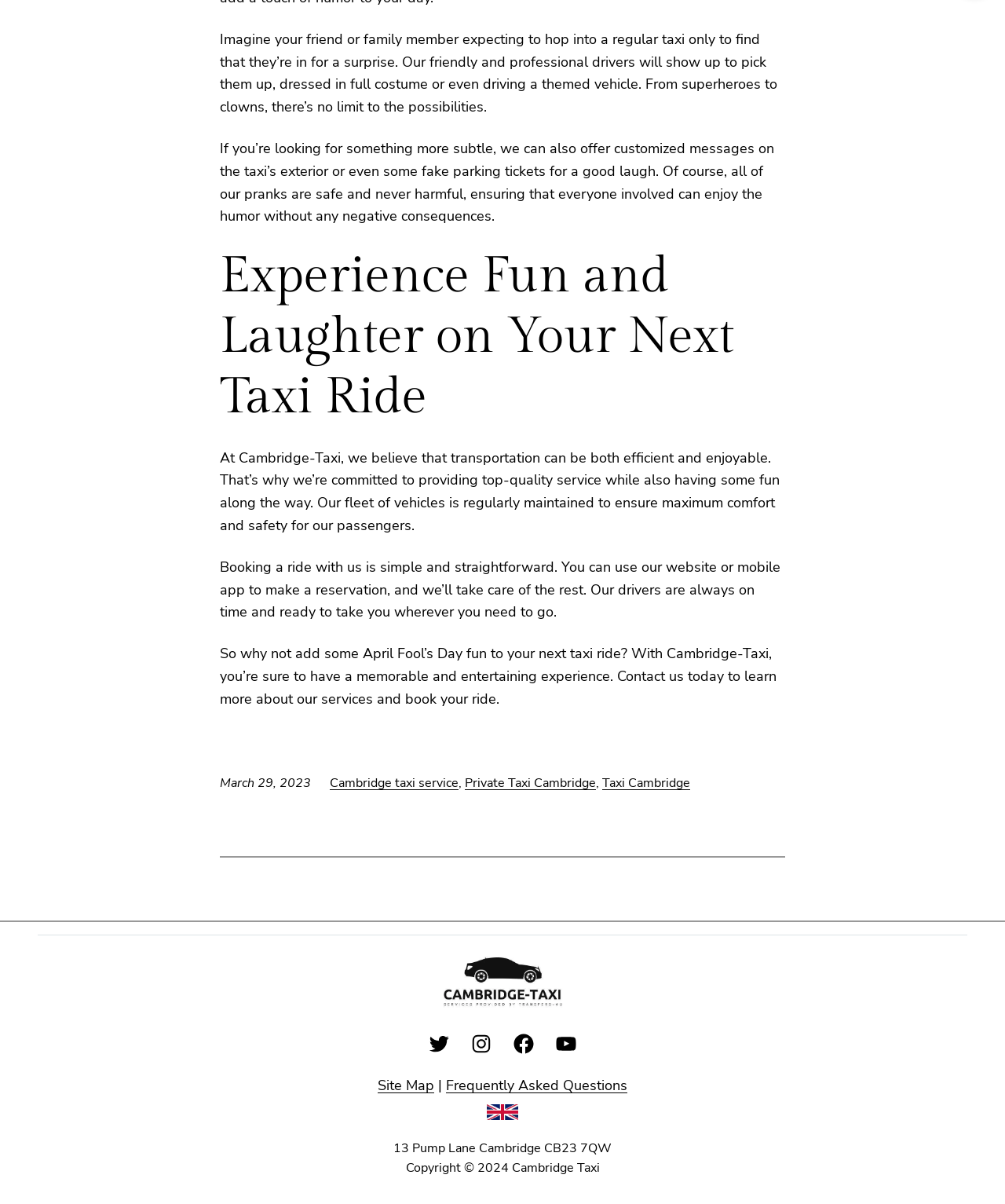Identify the bounding box for the given UI element using the description provided. Coordinates should be in the format (top-left x, top-left y, bottom-right x, bottom-right y) and must be between 0 and 1. Here is the description: alt="Cambridge-Taxi Logo"

[0.437, 0.824, 0.563, 0.84]